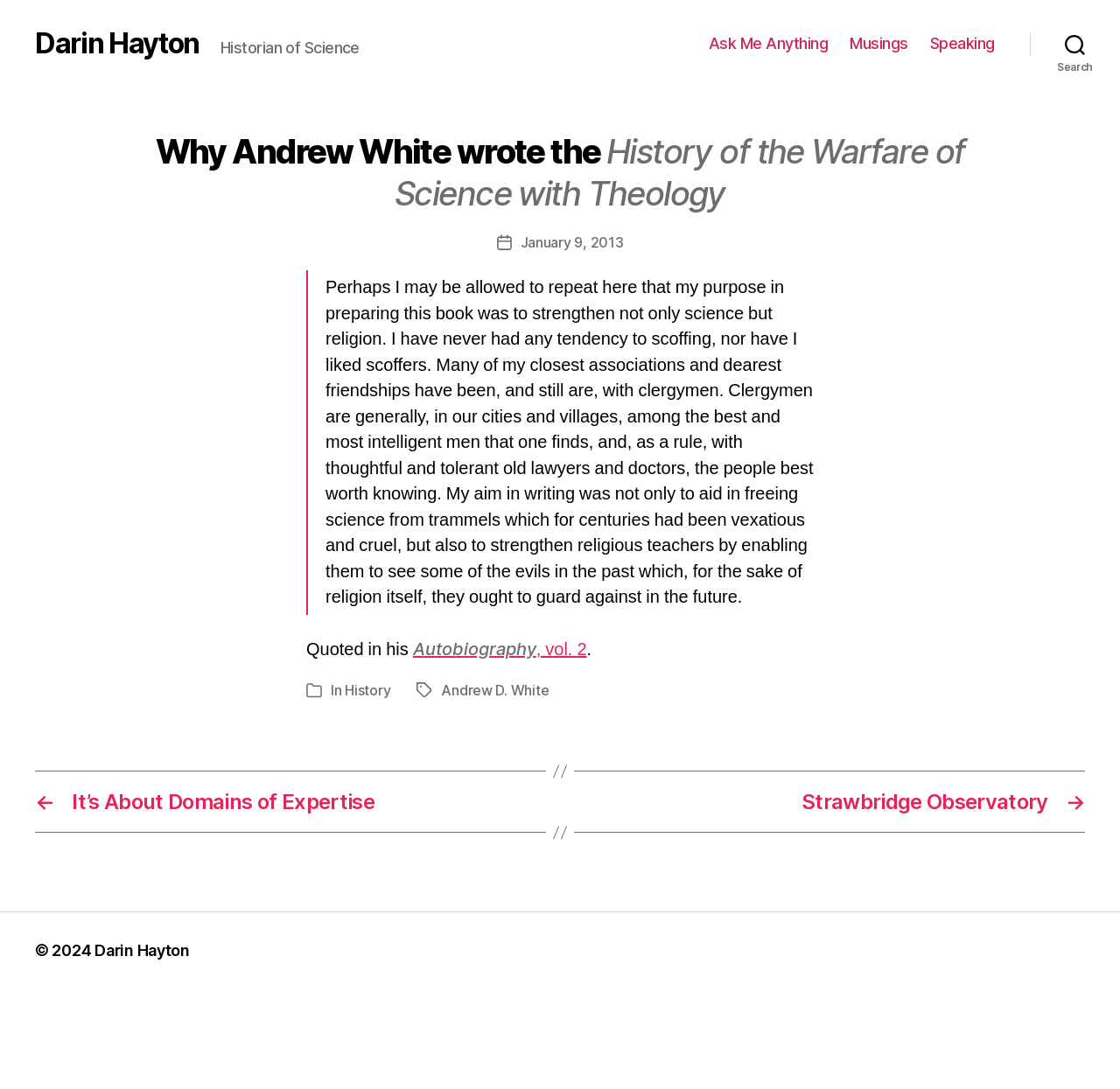Using the element description: "Manufacturers", determine the bounding box coordinates. The coordinates should be in the format [left, top, right, bottom], with values between 0 and 1.

None